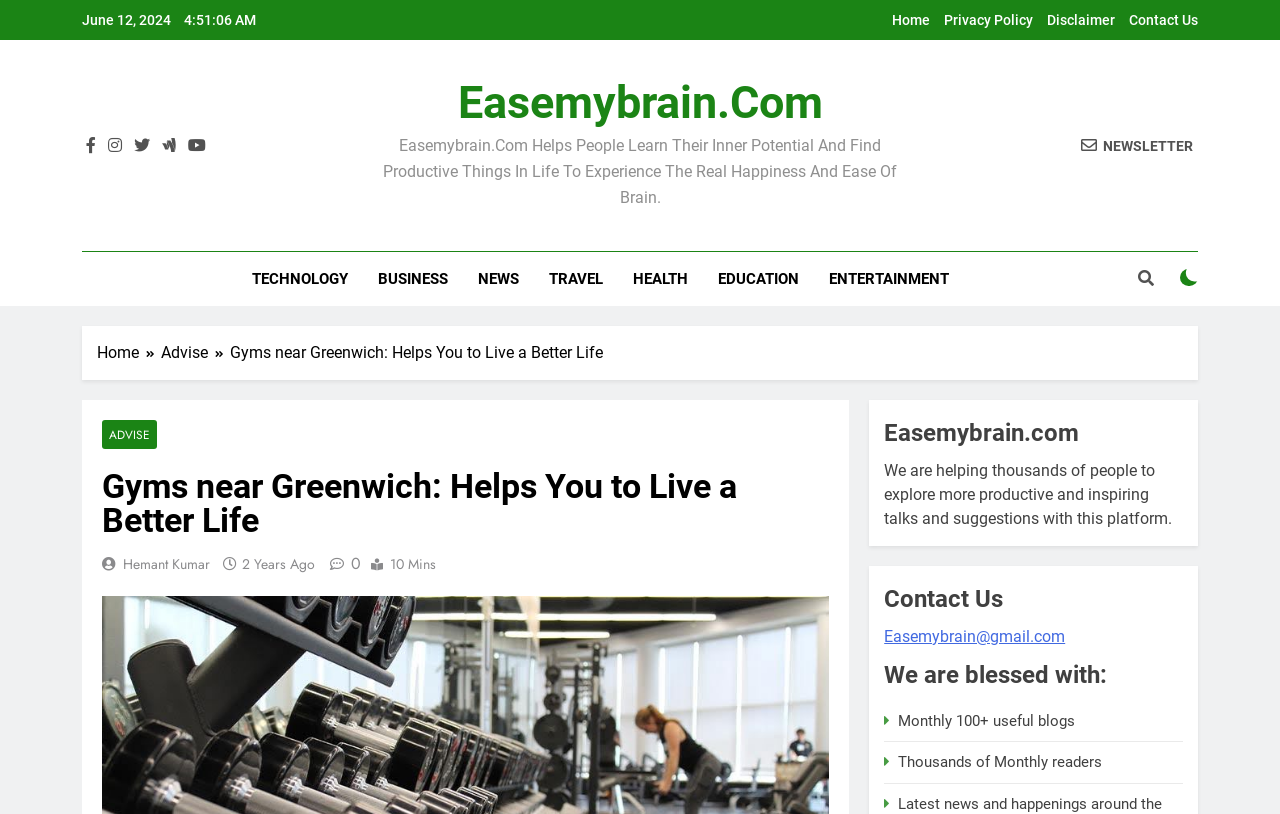How long does it take to read the article 'Gyms near Greenwich: Helps You to Live a Better Life'?
Please provide a detailed and comprehensive answer to the question.

The reading time is stated in the StaticText element with bounding box coordinates [0.305, 0.681, 0.341, 0.705], which says '10 Mins'.